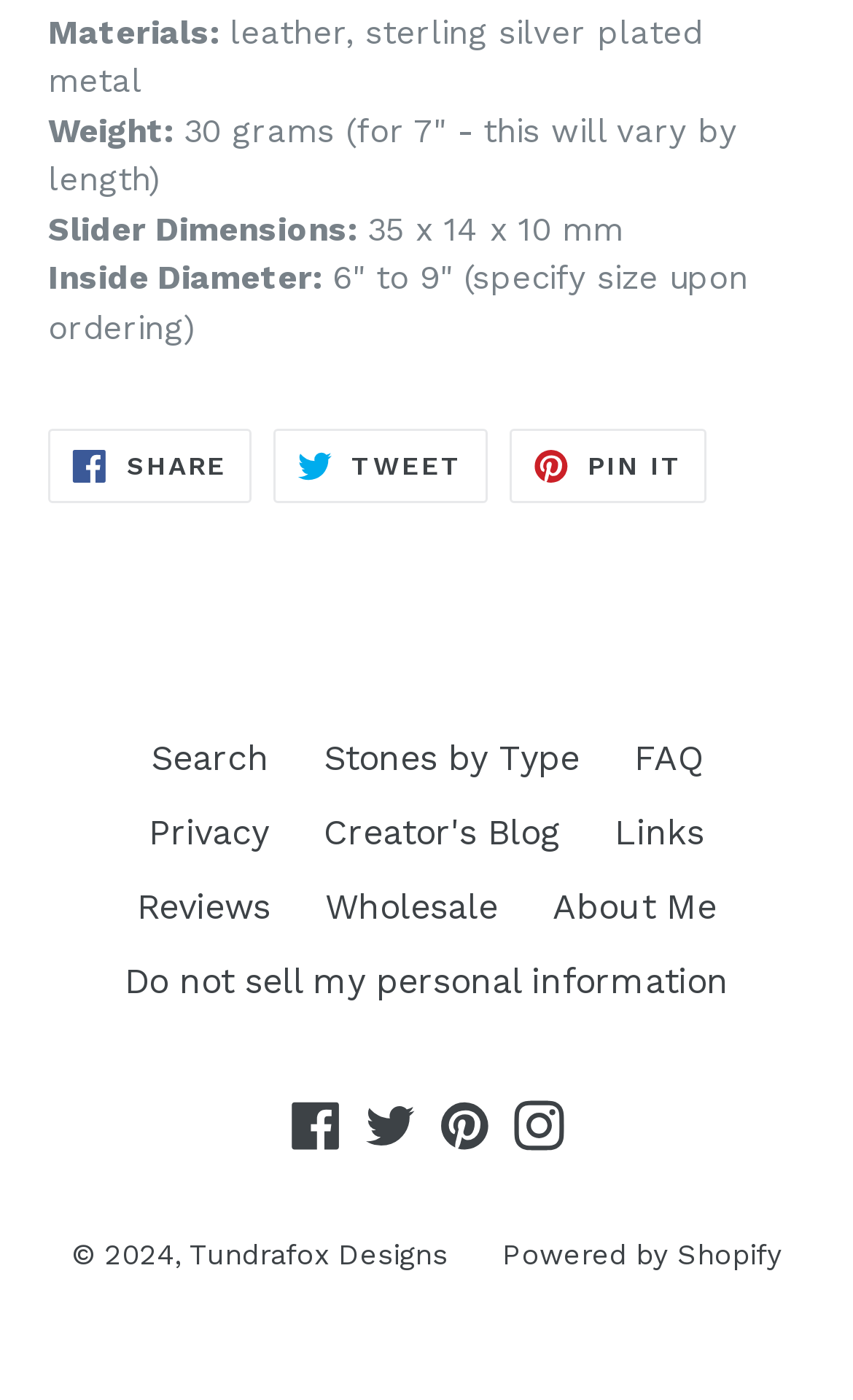Based on the image, please elaborate on the answer to the following question:
What is the name of the website?

The name of the website can be found at the bottom of the webpage, which states 'Tundrafox Designs' next to the copyright symbol.